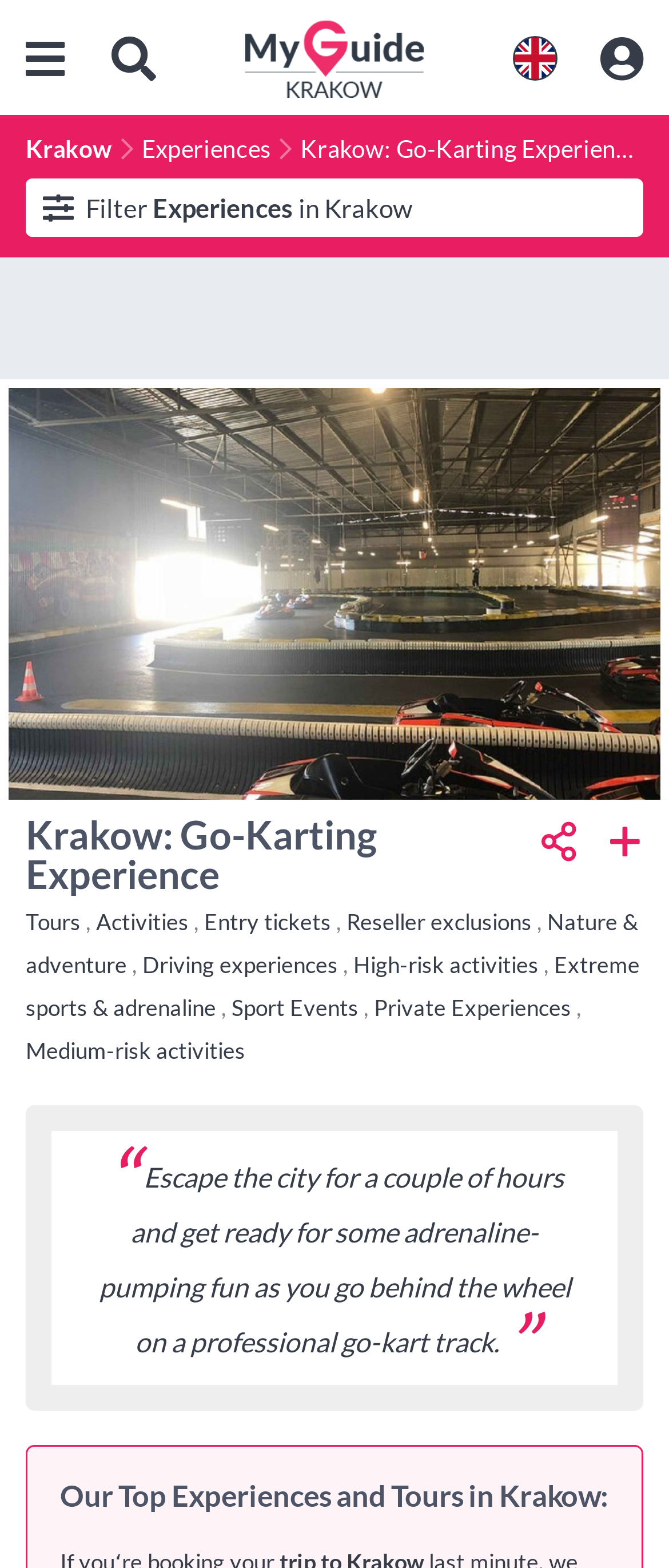Find the bounding box coordinates for the HTML element specified by: "title="Search"".

[0.859, 0.0, 1.0, 0.071]